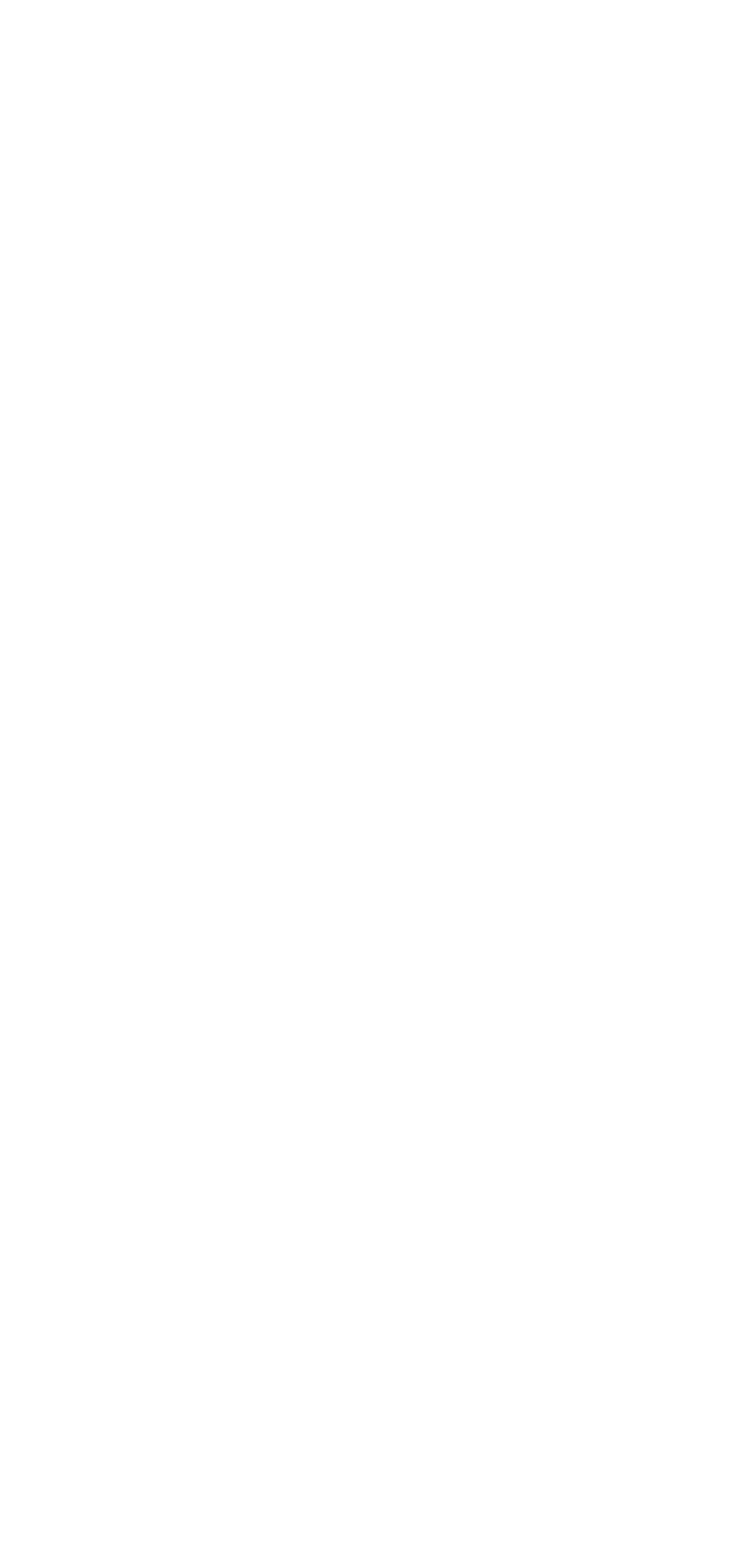Locate the bounding box coordinates of the segment that needs to be clicked to meet this instruction: "read more articles by Matt".

[0.062, 0.39, 0.461, 0.414]